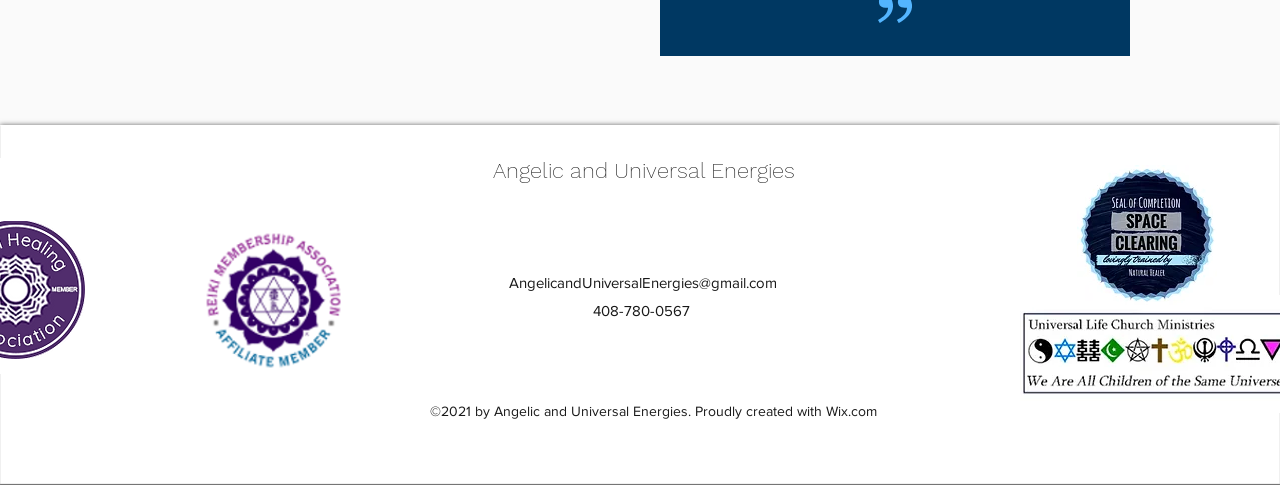Bounding box coordinates must be specified in the format (top-left x, top-left y, bottom-right x, bottom-right y). All values should be floating point numbers between 0 and 1. What are the bounding box coordinates of the UI element described as: Angelic and Universal Energies

[0.385, 0.325, 0.621, 0.376]